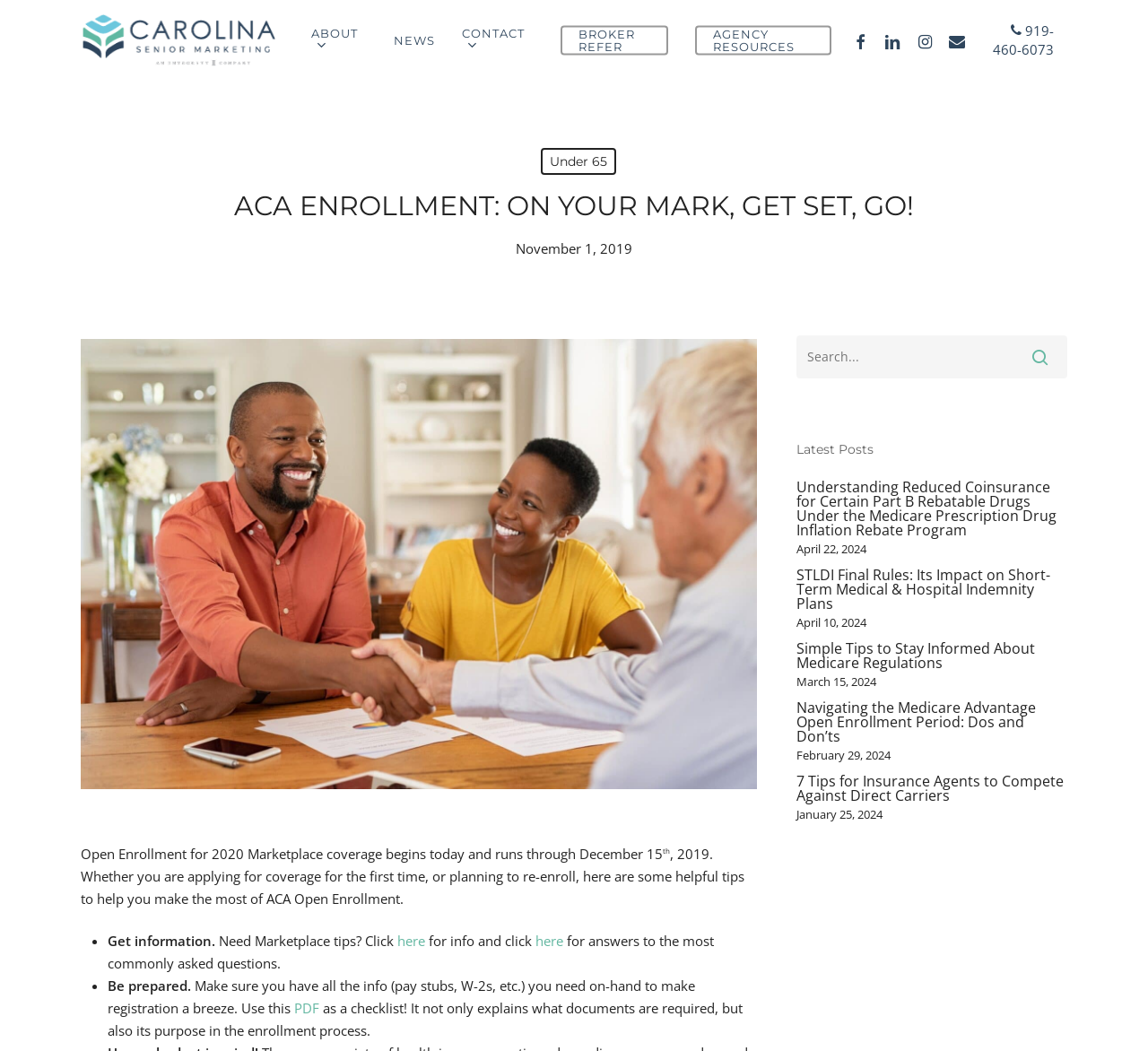Please determine the bounding box coordinates of the element to click on in order to accomplish the following task: "Click on the 'PDF' link for a checklist". Ensure the coordinates are four float numbers ranging from 0 to 1, i.e., [left, top, right, bottom].

[0.256, 0.951, 0.278, 0.968]